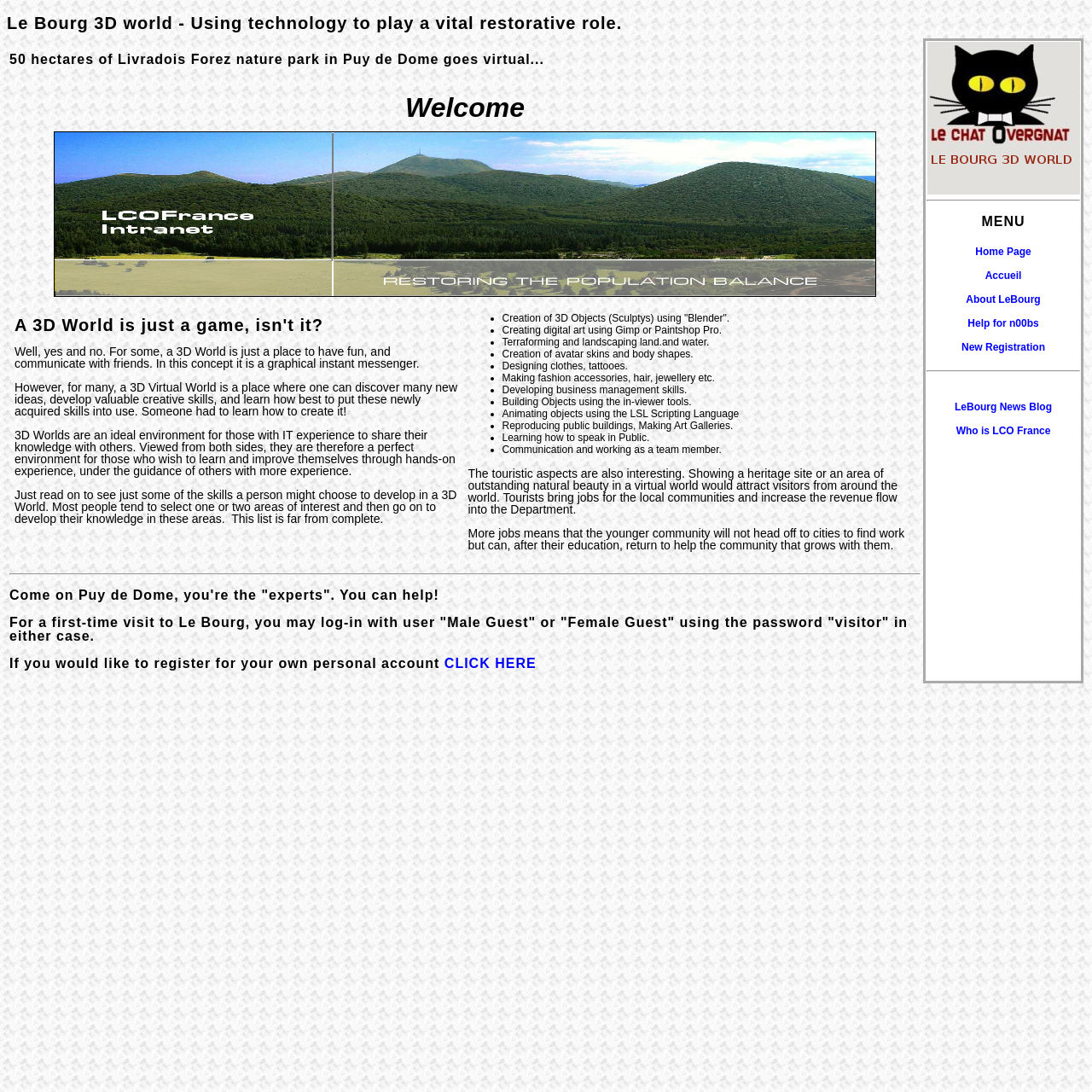Bounding box coordinates must be specified in the format (top-left x, top-left y, bottom-right x, bottom-right y). All values should be floating point numbers between 0 and 1. What are the bounding box coordinates of the UI element described as: New Registration

[0.88, 0.312, 0.957, 0.323]